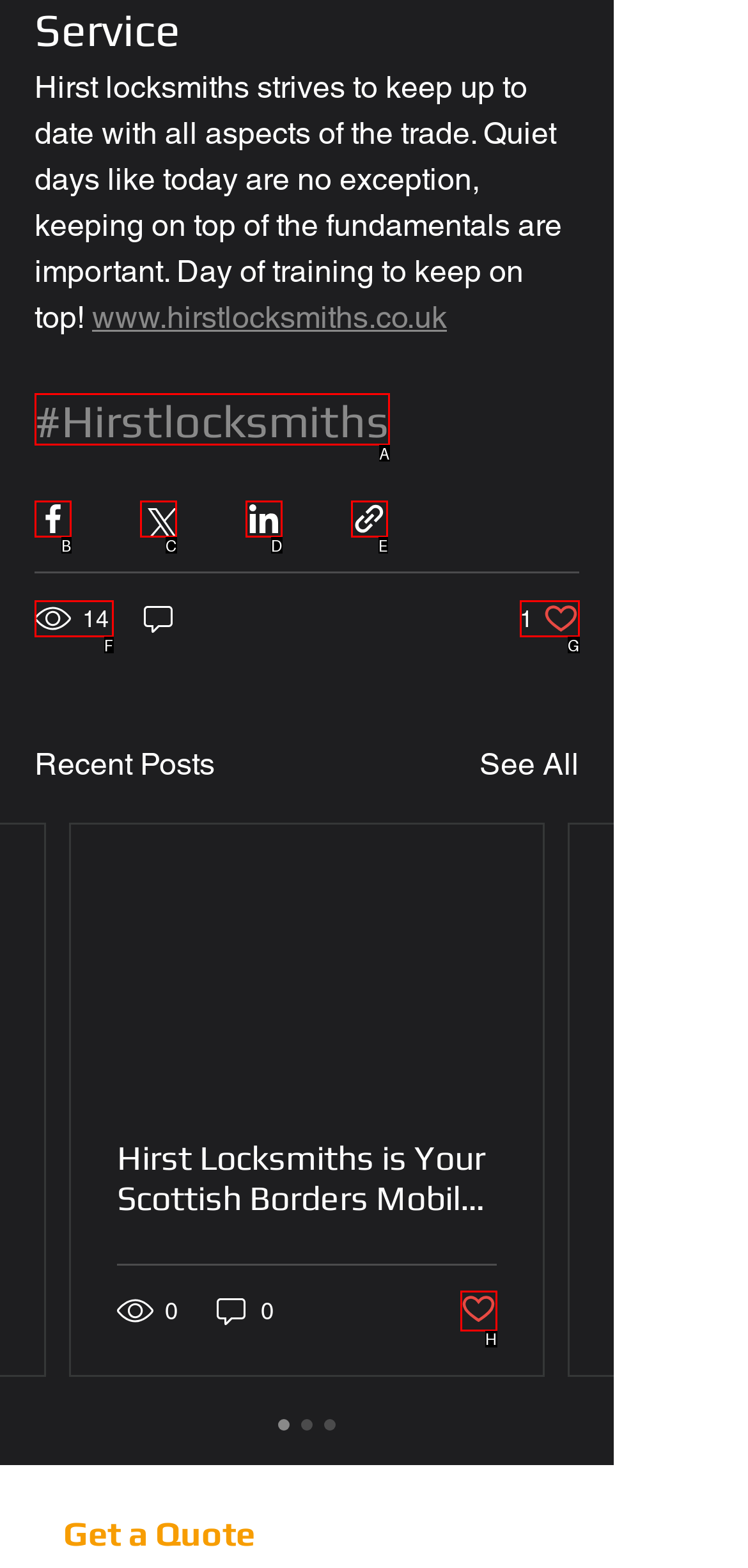Find the UI element described as: Post not marked as liked
Reply with the letter of the appropriate option.

H